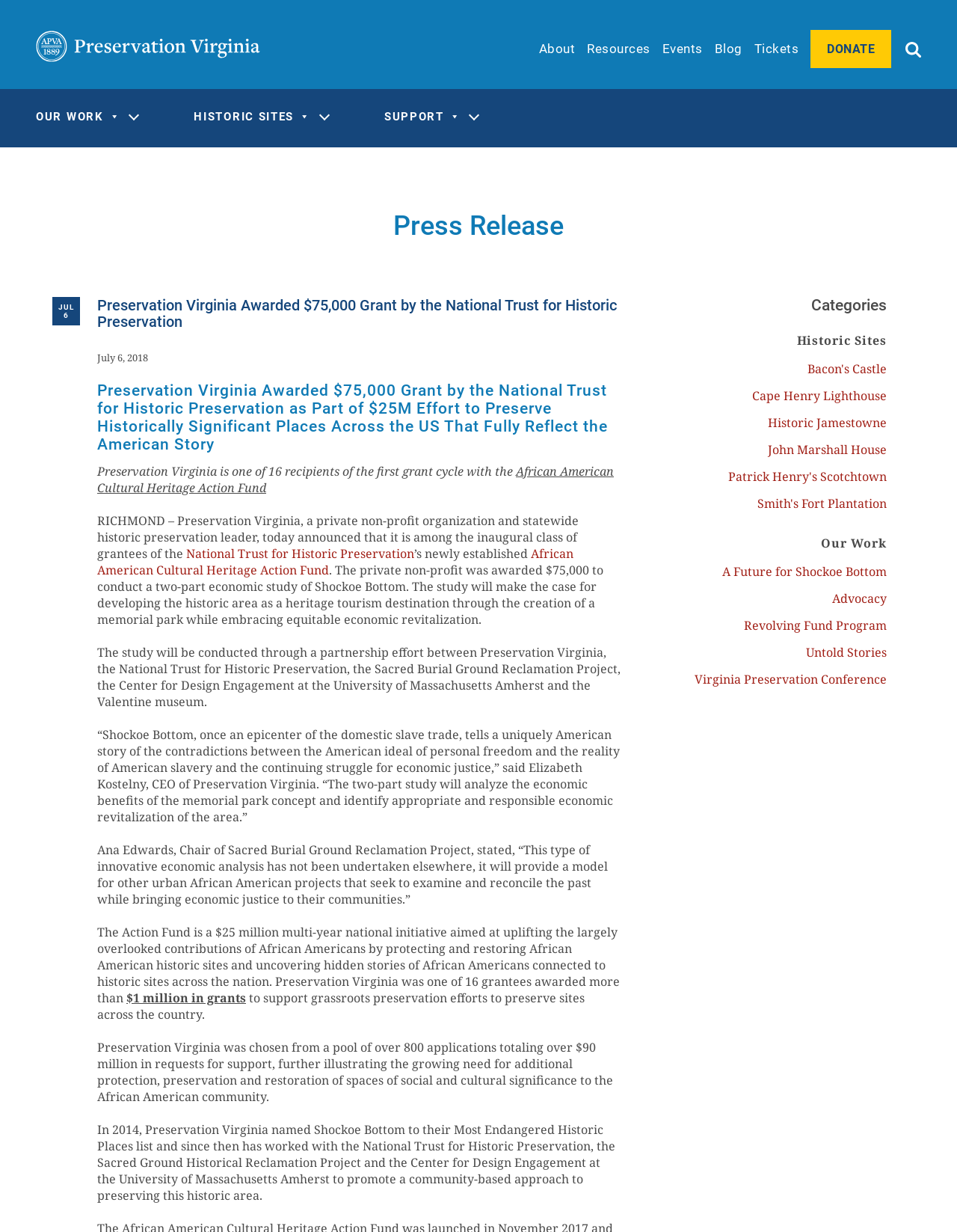Please find the bounding box coordinates of the element that must be clicked to perform the given instruction: "Donate to Preservation Virginia". The coordinates should be four float numbers from 0 to 1, i.e., [left, top, right, bottom].

[0.847, 0.024, 0.931, 0.055]